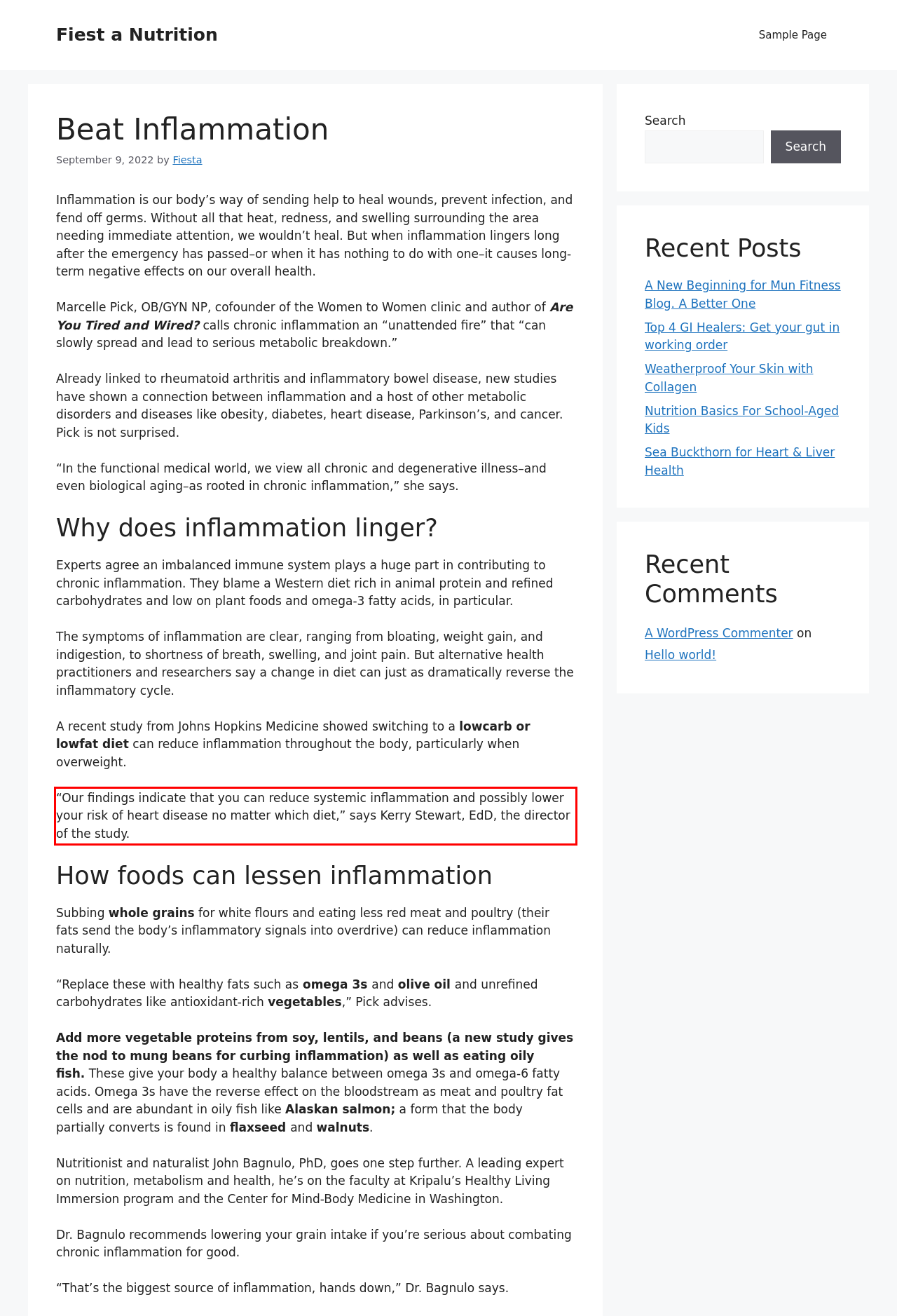You are given a webpage screenshot with a red bounding box around a UI element. Extract and generate the text inside this red bounding box.

“Our findings indicate that you can reduce systemic inflammation and possibly lower your risk of heart disease no matter which diet,” says Kerry Stewart, EdD, the director of the study.